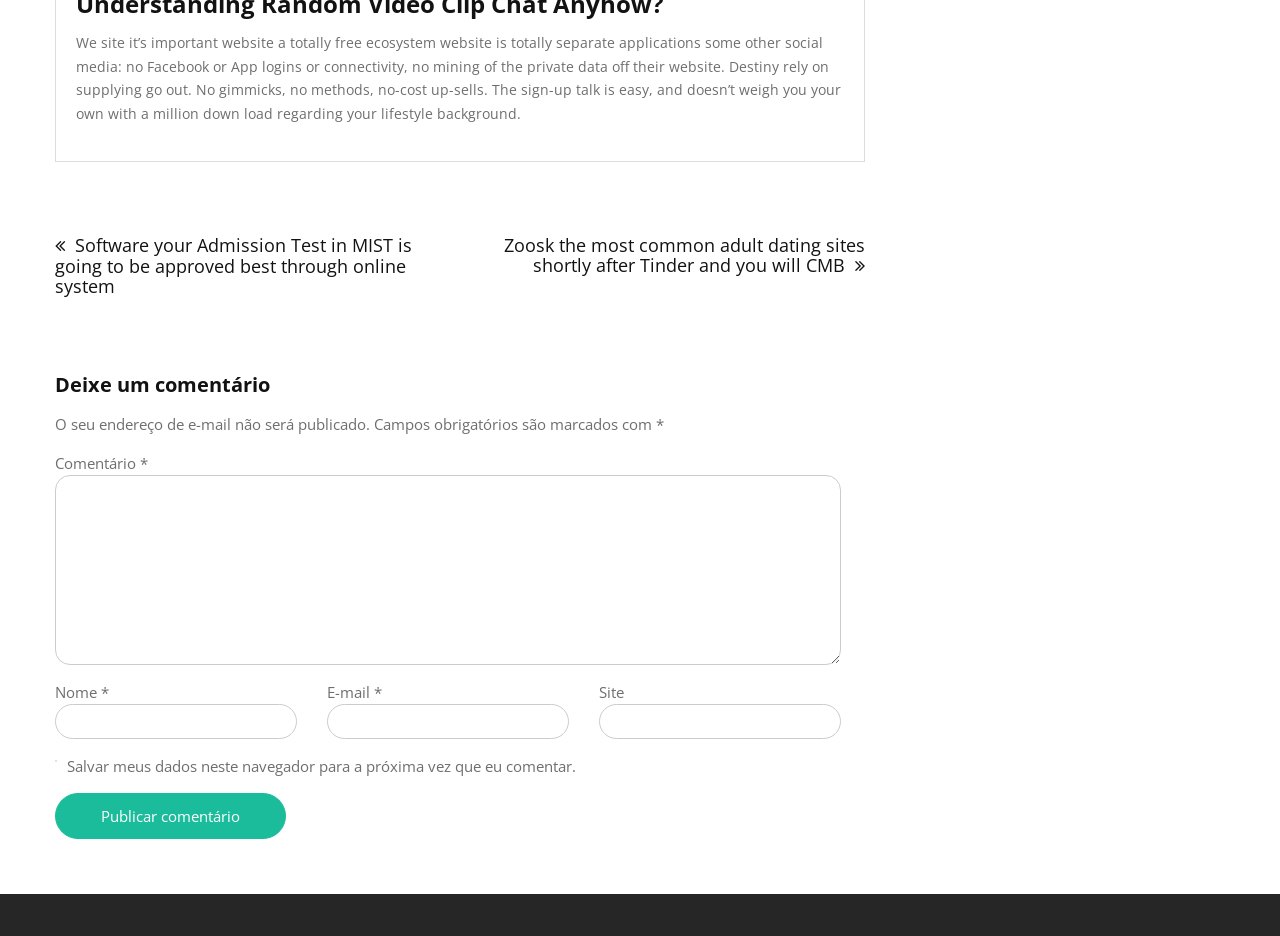What is the text of the first link in the navigation section?
Refer to the image and provide a thorough answer to the question.

The first link element in the navigation section has the text 'Software your Admission Test in MIST is going to be approved best through online system'.